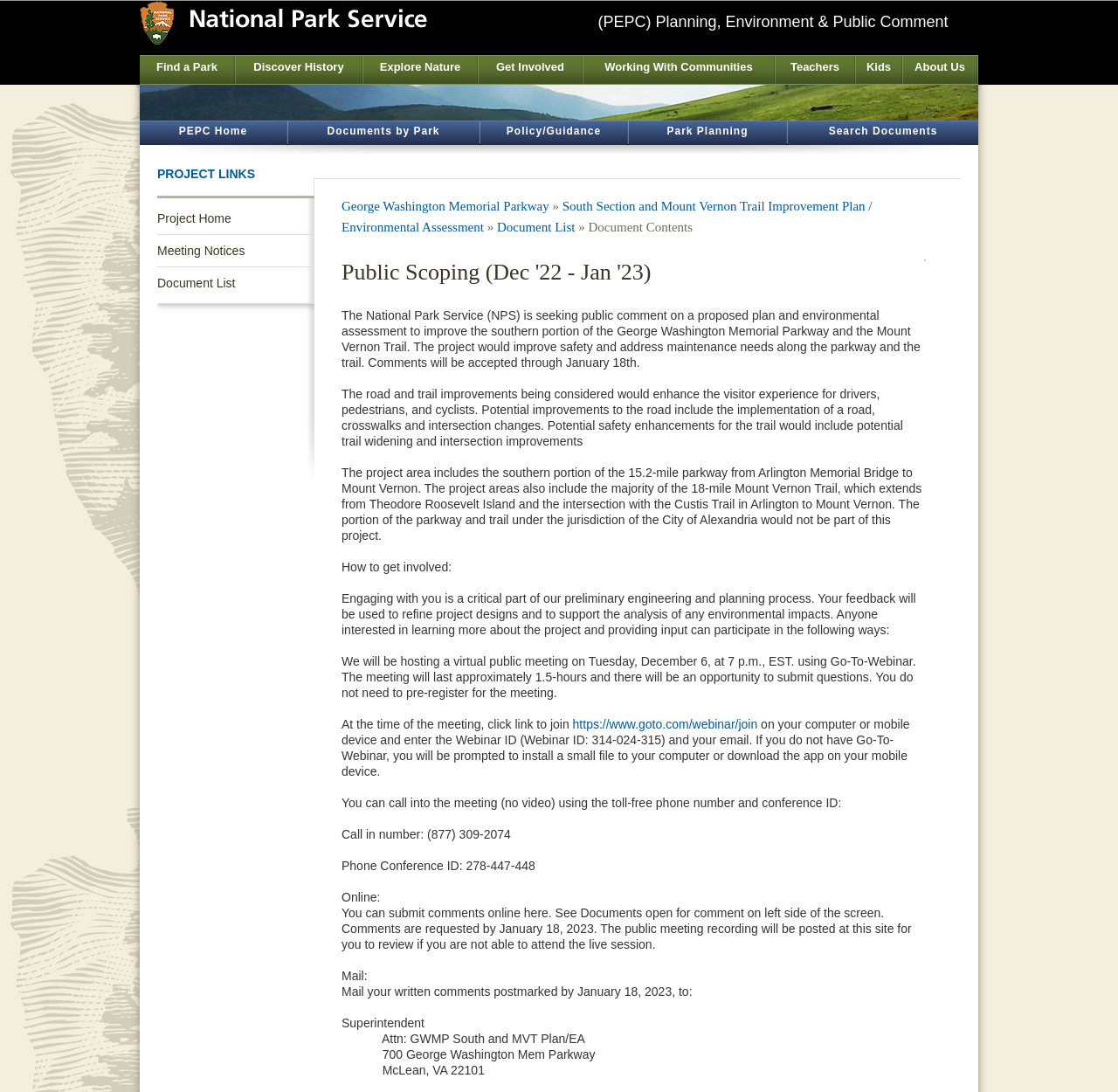Find the bounding box coordinates for the HTML element specified by: "Working With Communities".

[0.522, 0.051, 0.692, 0.077]